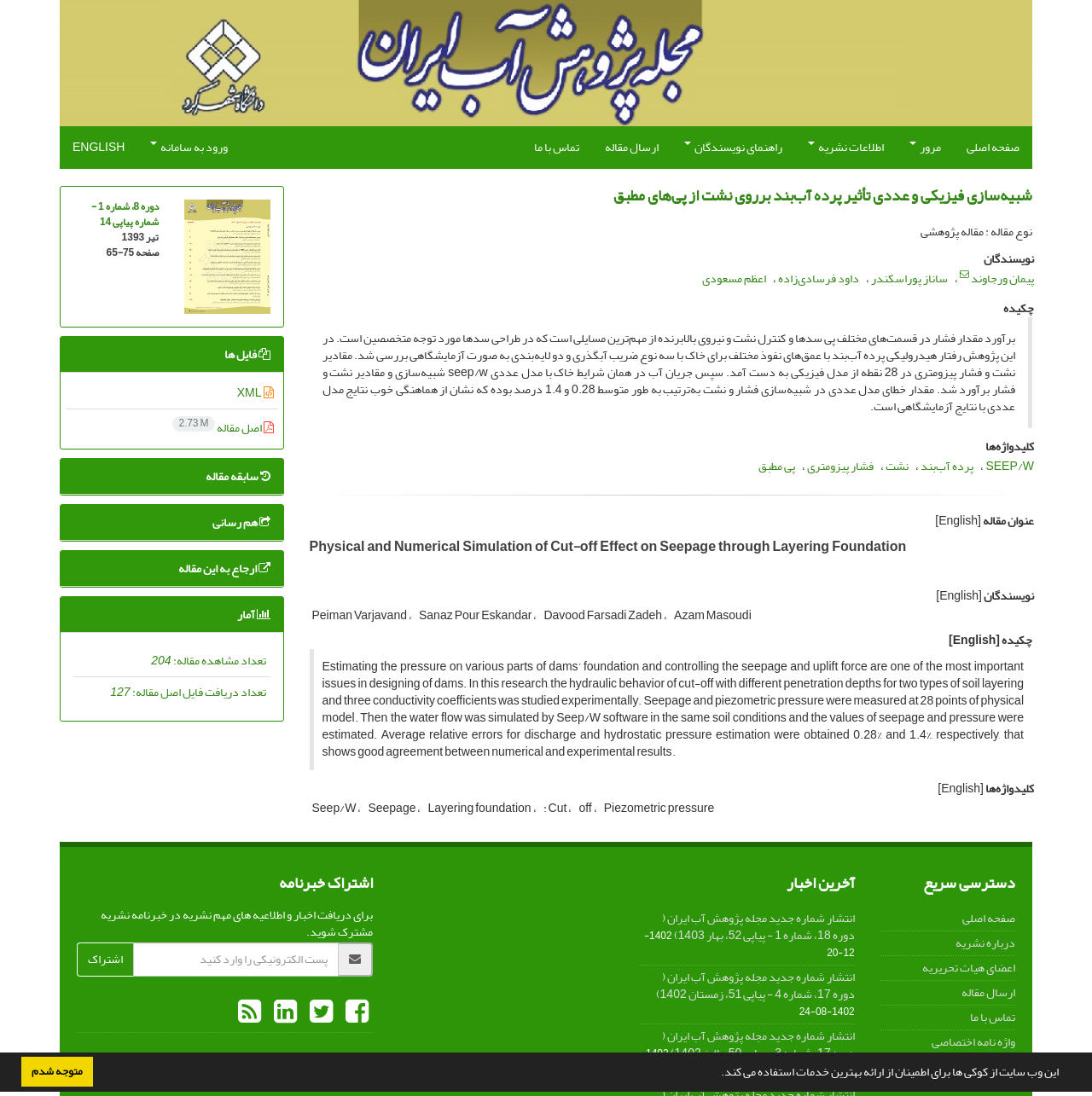Analyze the image and give a detailed response to the question:
What is the number of views of the article?

I found the number of views of the article by looking at the static text element with the text '204' which is located under the 'تعداد مشاهده مقاله:' (number of views) section.